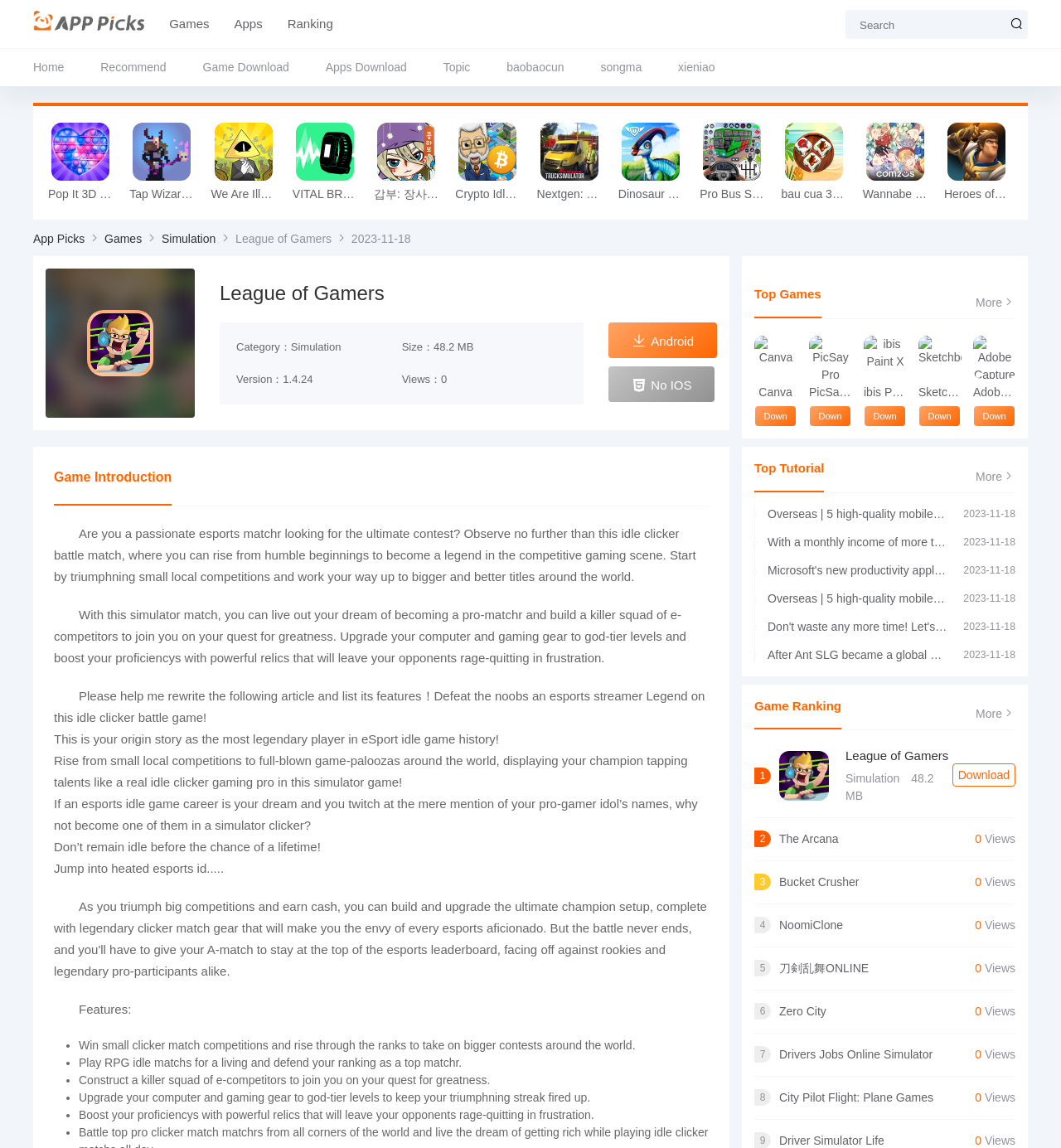Provide the bounding box coordinates of the HTML element this sentence describes: "bau cua 3D 2021 2022". The bounding box coordinates consist of four float numbers between 0 and 1, i.e., [left, top, right, bottom].

[0.728, 0.162, 0.805, 0.177]